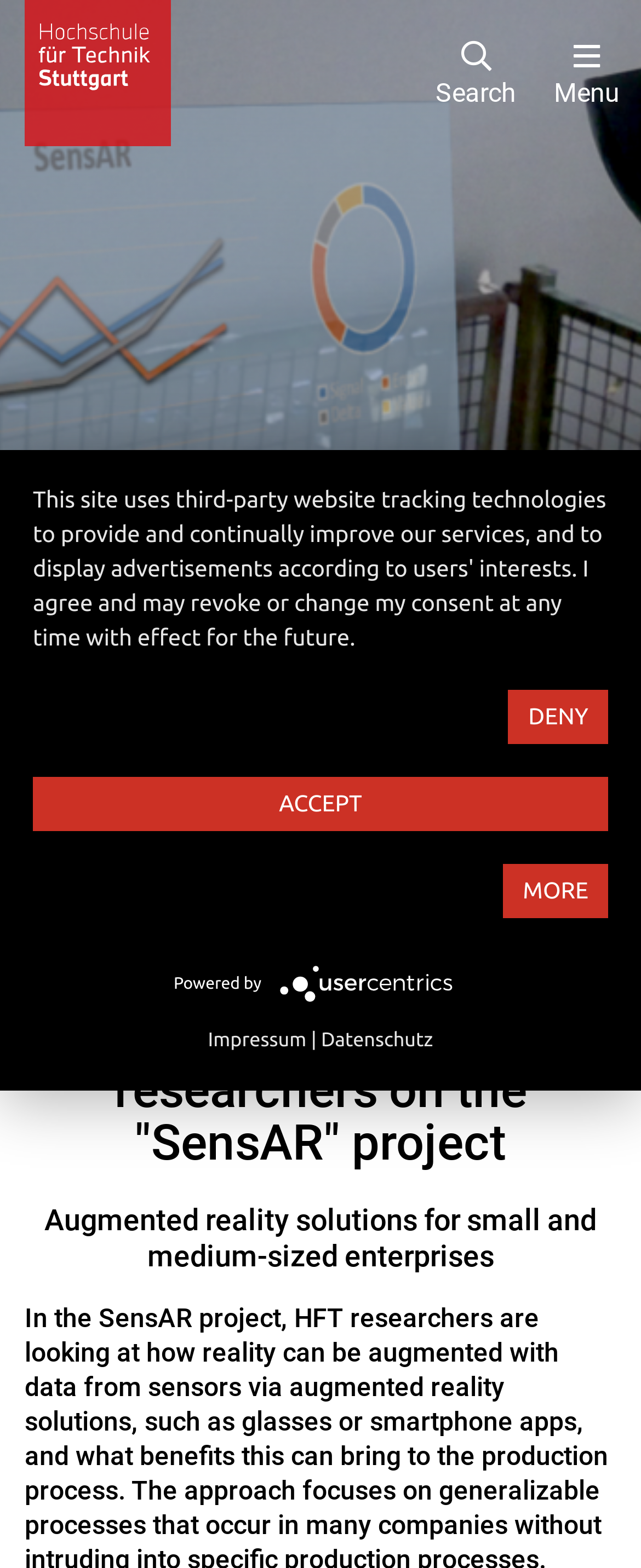Identify the bounding box of the HTML element described here: "News". Provide the coordinates as four float numbers between 0 and 1: [left, top, right, bottom].

[0.191, 0.538, 0.291, 0.558]